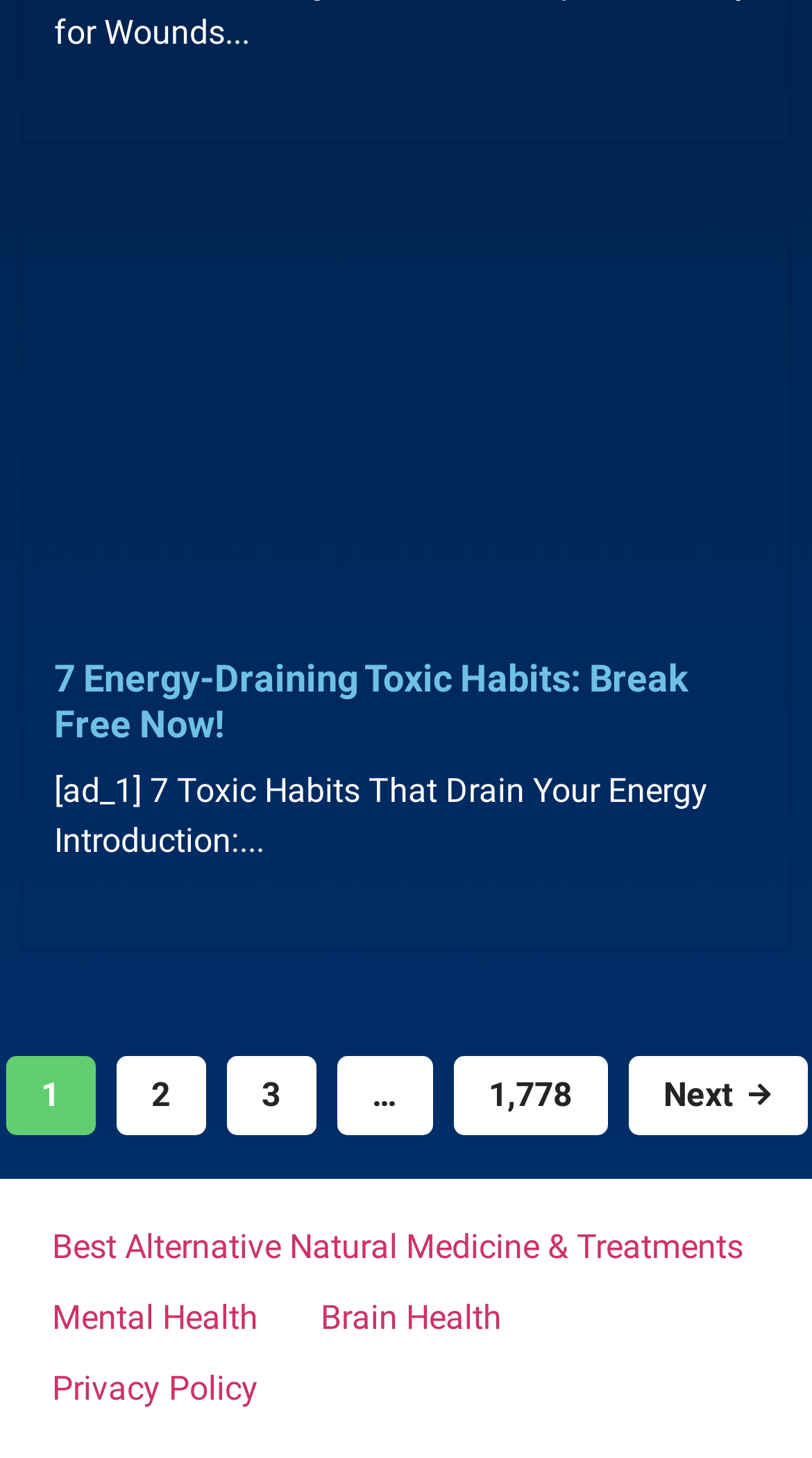Please identify the bounding box coordinates of the region to click in order to complete the given instruction: "Click on the article about 7 energy-draining toxic habits". The coordinates should be four float numbers between 0 and 1, i.e., [left, top, right, bottom].

[0.067, 0.45, 0.933, 0.526]